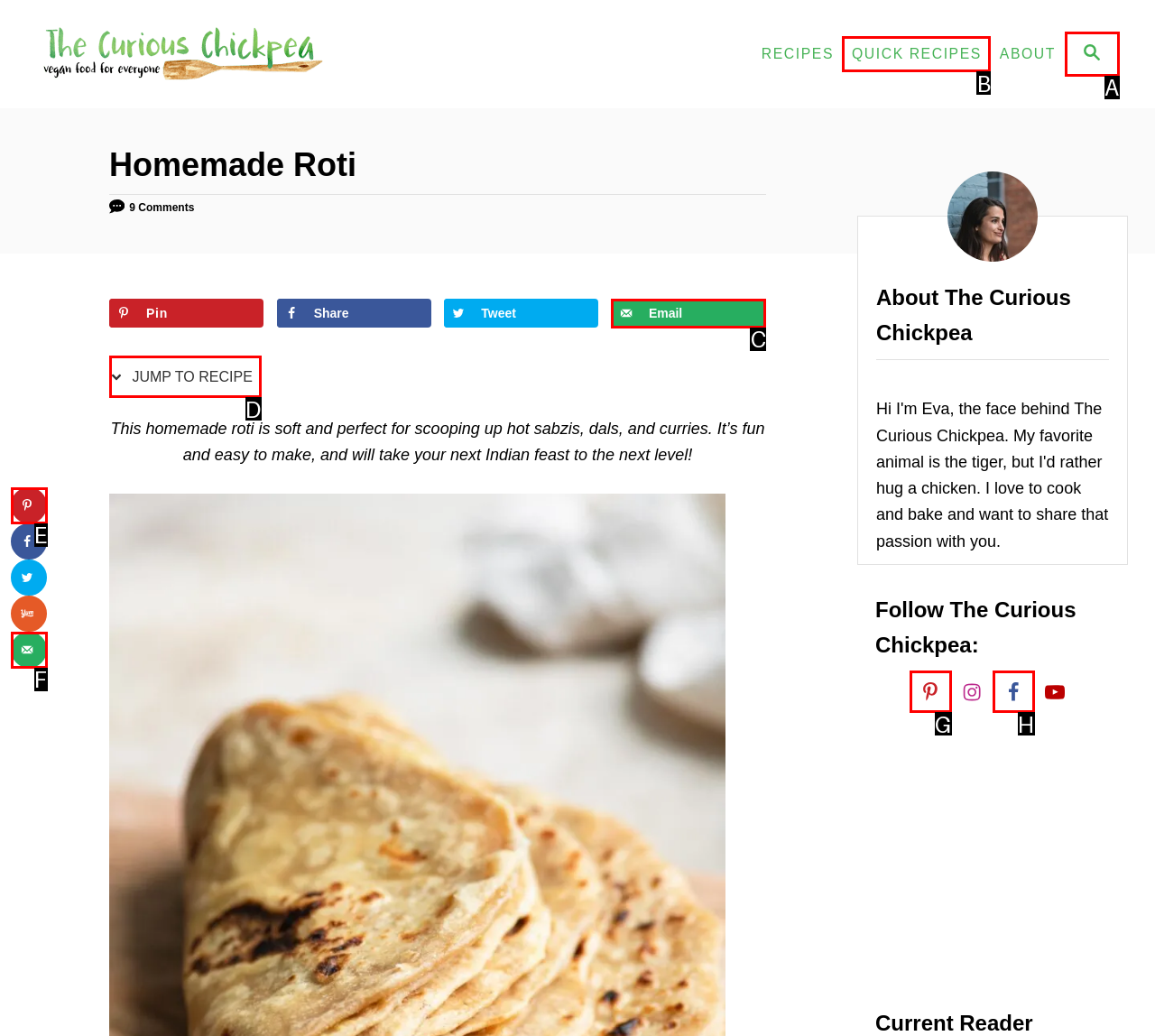Identify the appropriate choice to fulfill this task: Jump to the recipe
Respond with the letter corresponding to the correct option.

D